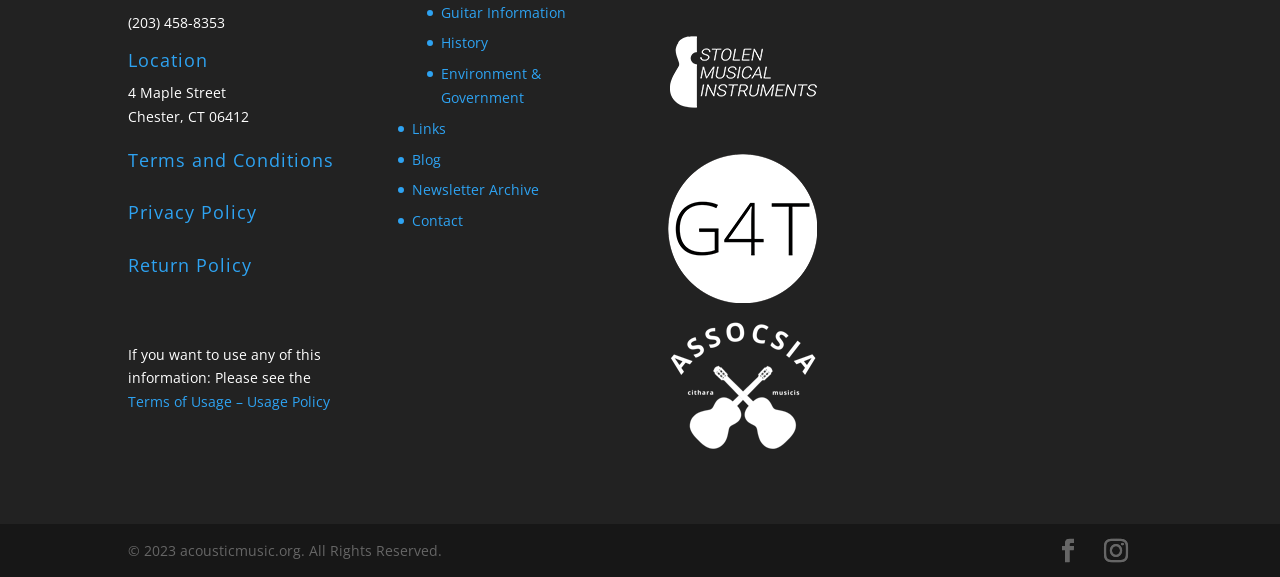Locate the bounding box coordinates of the clickable area to execute the instruction: "Read Privacy Policy". Provide the coordinates as four float numbers between 0 and 1, represented as [left, top, right, bottom].

[0.1, 0.347, 0.201, 0.389]